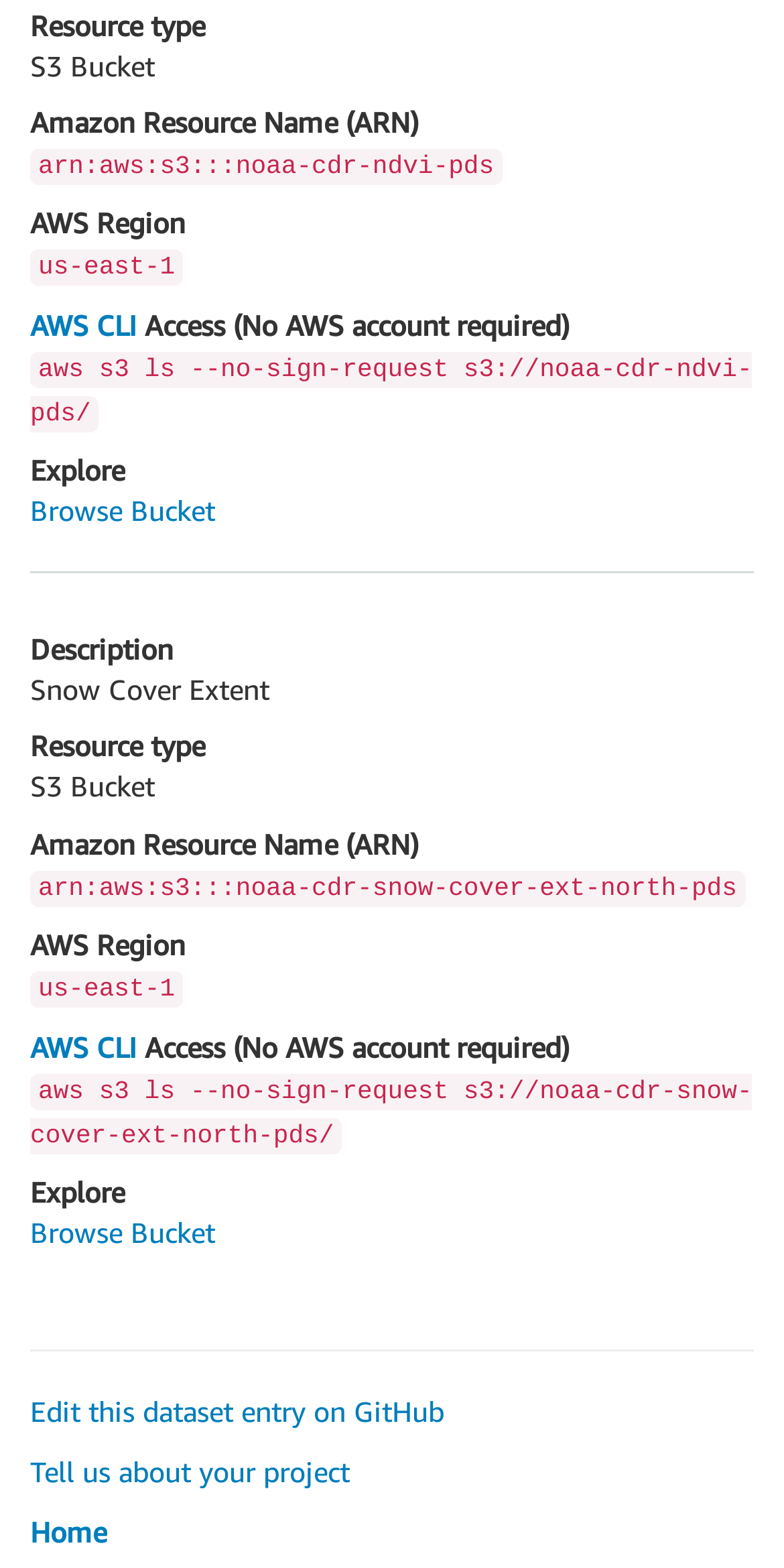Using the webpage screenshot, find the UI element described by Tell us about your project. Provide the bounding box coordinates in the format (top-left x, top-left y, bottom-right x, bottom-right y), ensuring all values are floating point numbers between 0 and 1.

[0.038, 0.927, 0.446, 0.949]